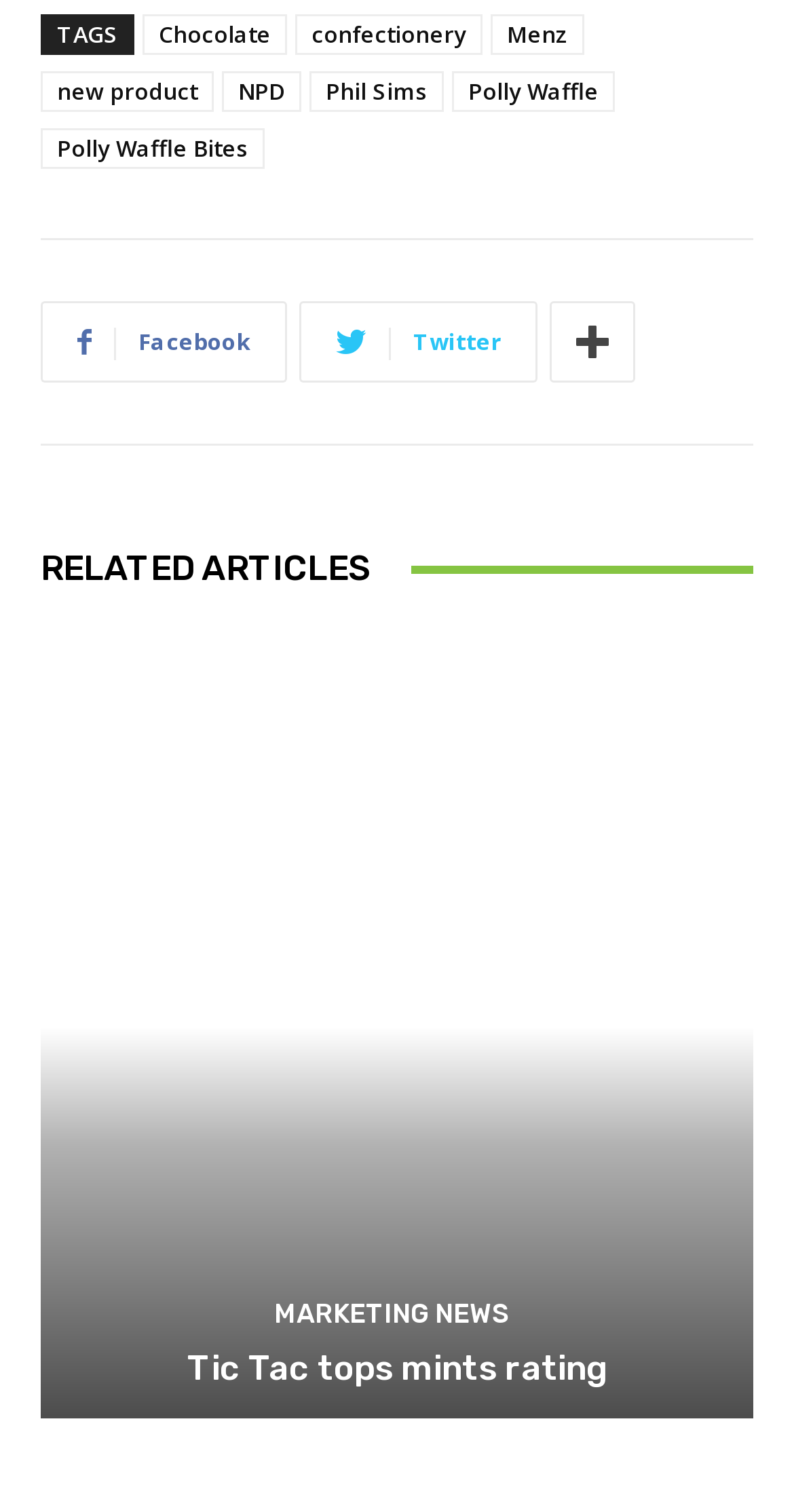Locate the bounding box coordinates of the area where you should click to accomplish the instruction: "Explore MARKETING NEWS".

[0.345, 0.86, 0.642, 0.877]